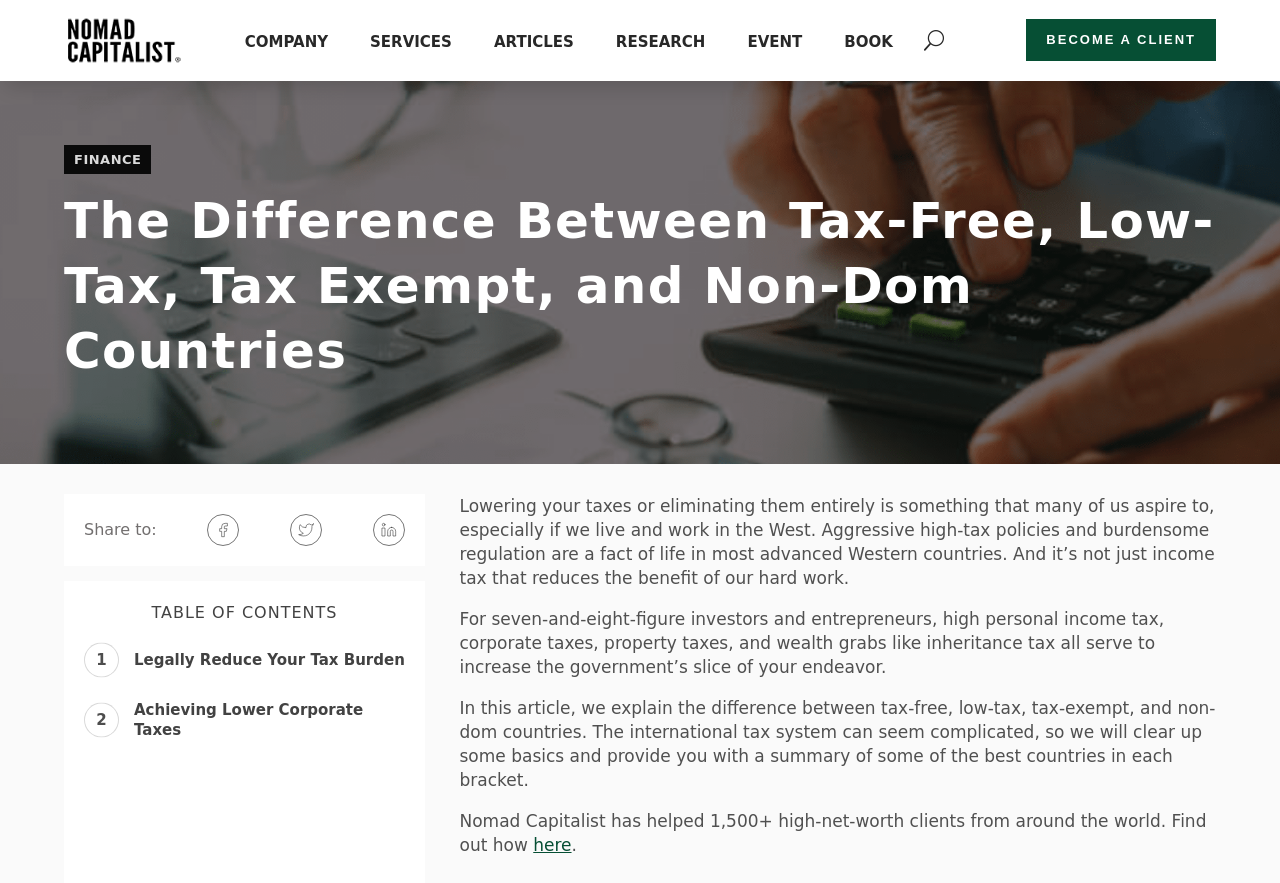Extract the main title from the webpage.

The Difference Between Tax-Free, Low-Tax, Tax Exempt, and Non-Dom Countries